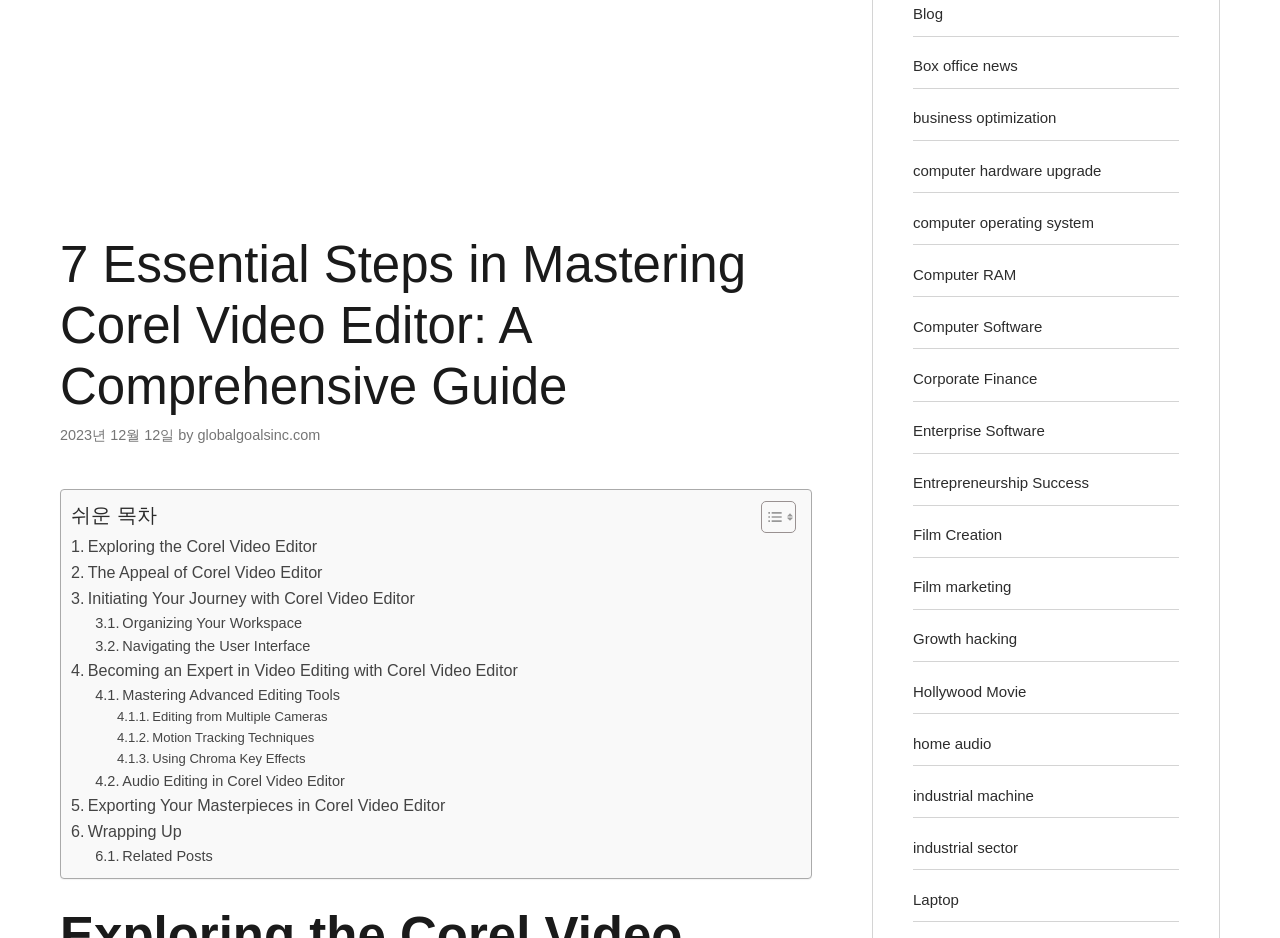Give the bounding box coordinates for this UI element: "Motion Tracking Techniques". The coordinates should be four float numbers between 0 and 1, arranged as [left, top, right, bottom].

[0.091, 0.776, 0.245, 0.799]